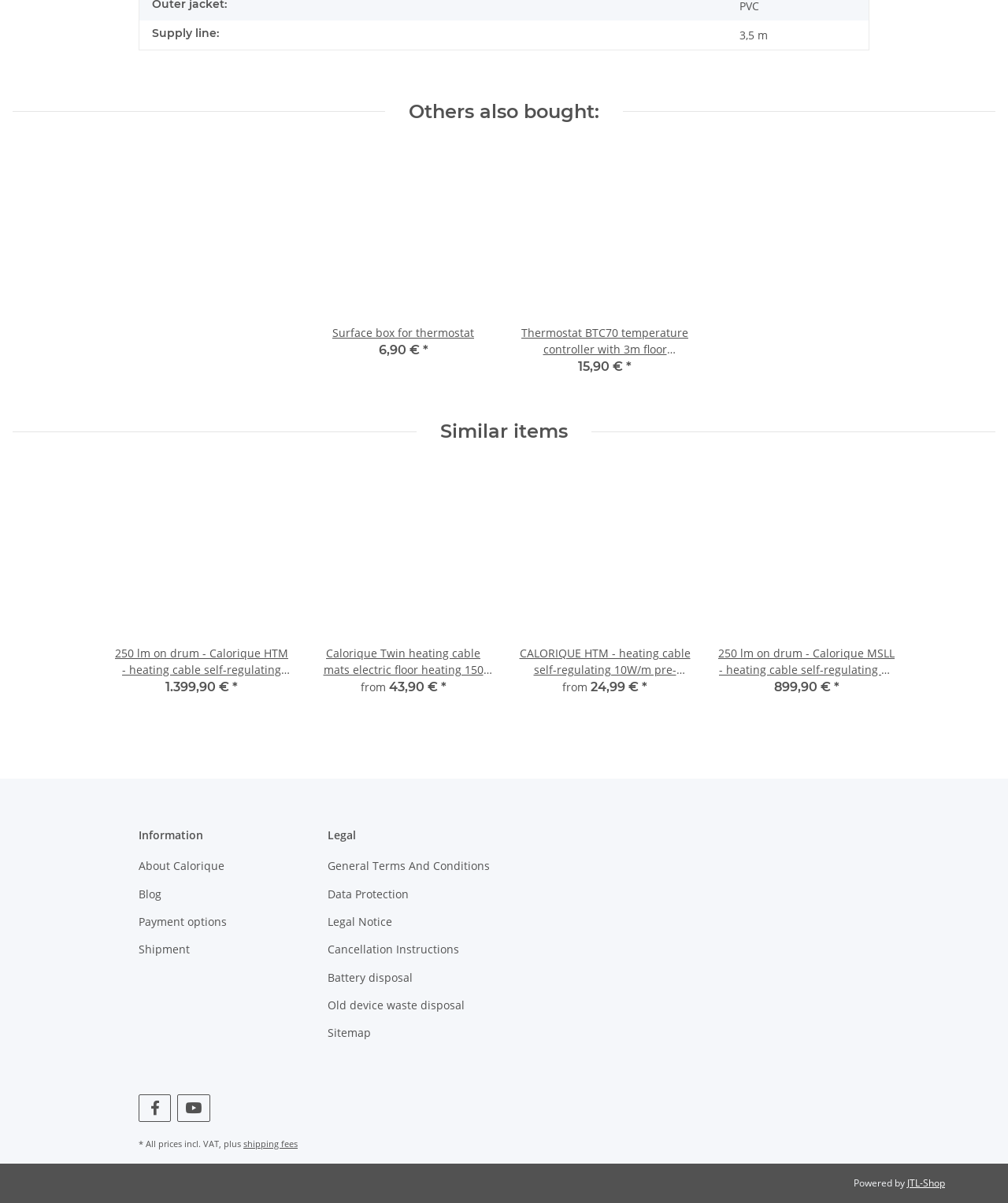Provide the bounding box coordinates in the format (top-left x, top-left y, bottom-right x, bottom-right y). All values are floating point numbers between 0 and 1. Determine the bounding box coordinate of the UI element described as: Sitemap

[0.325, 0.85, 0.488, 0.868]